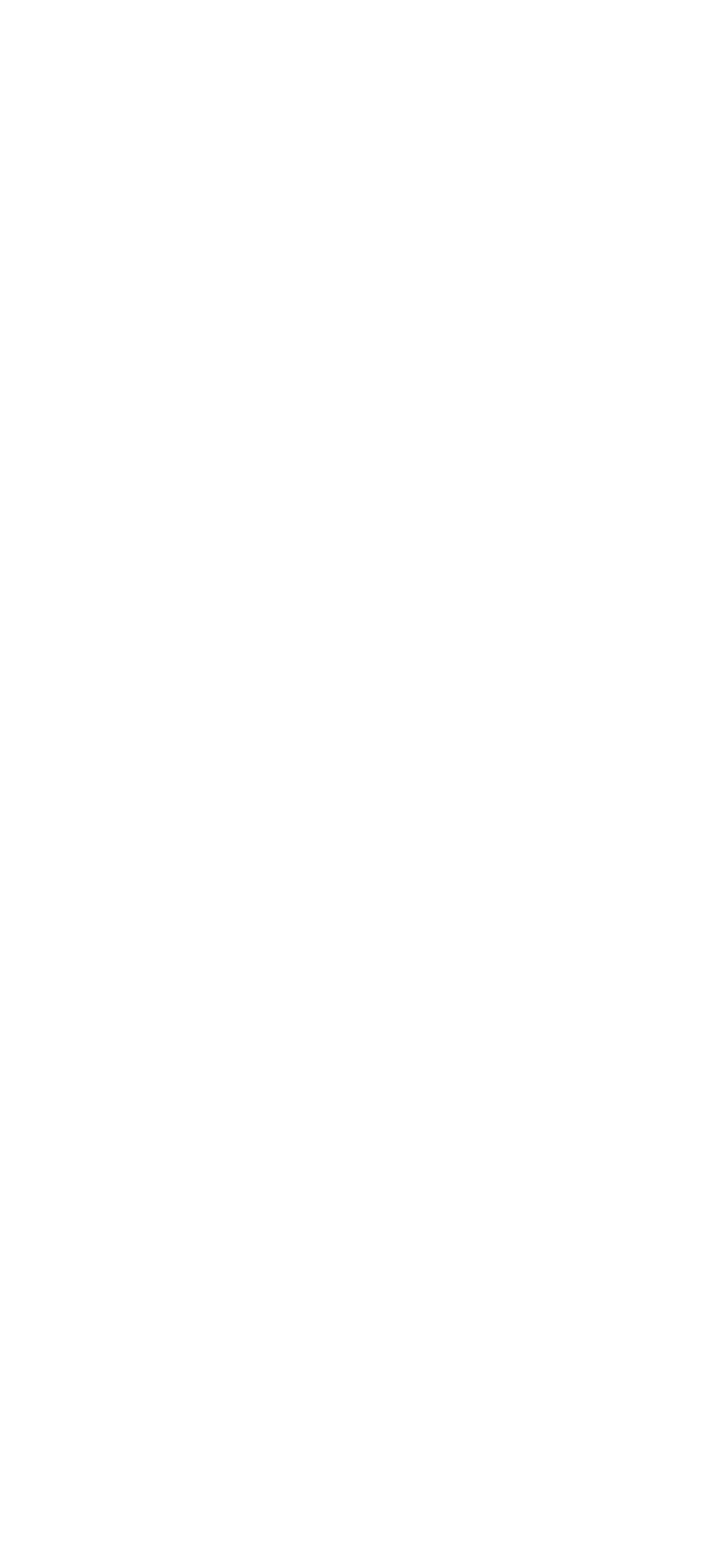How many social media links are on the webpage?
Please respond to the question with a detailed and well-explained answer.

I counted the links with social media platform names, which are 'Instagram', 'YouTube', and 'Vimeo', and found that there are three social media links on the webpage.